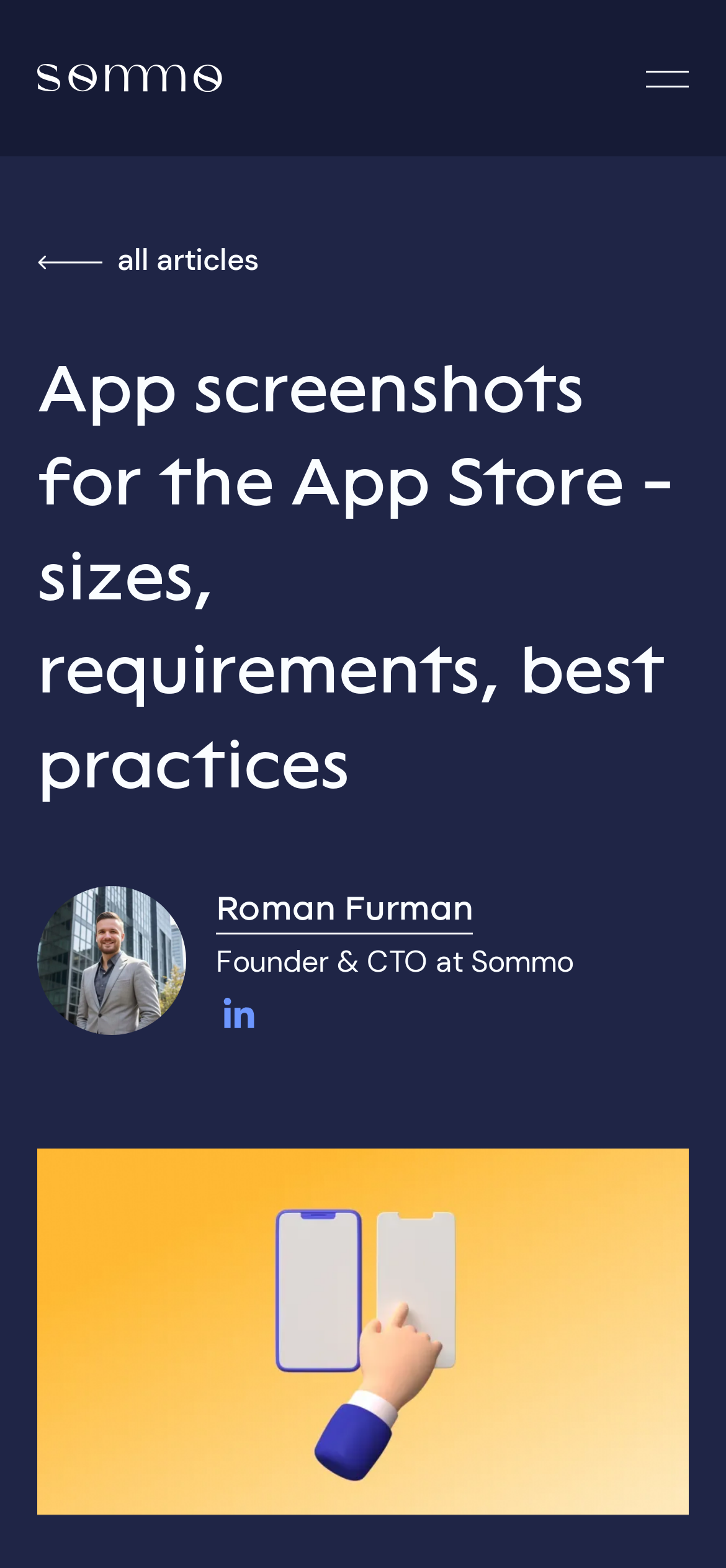With reference to the screenshot, provide a detailed response to the question below:
Is the menu expanded?

I checked the 'menu' button and found that it has a property 'expanded' set to 'False', which indicates that the menu is not expanded.